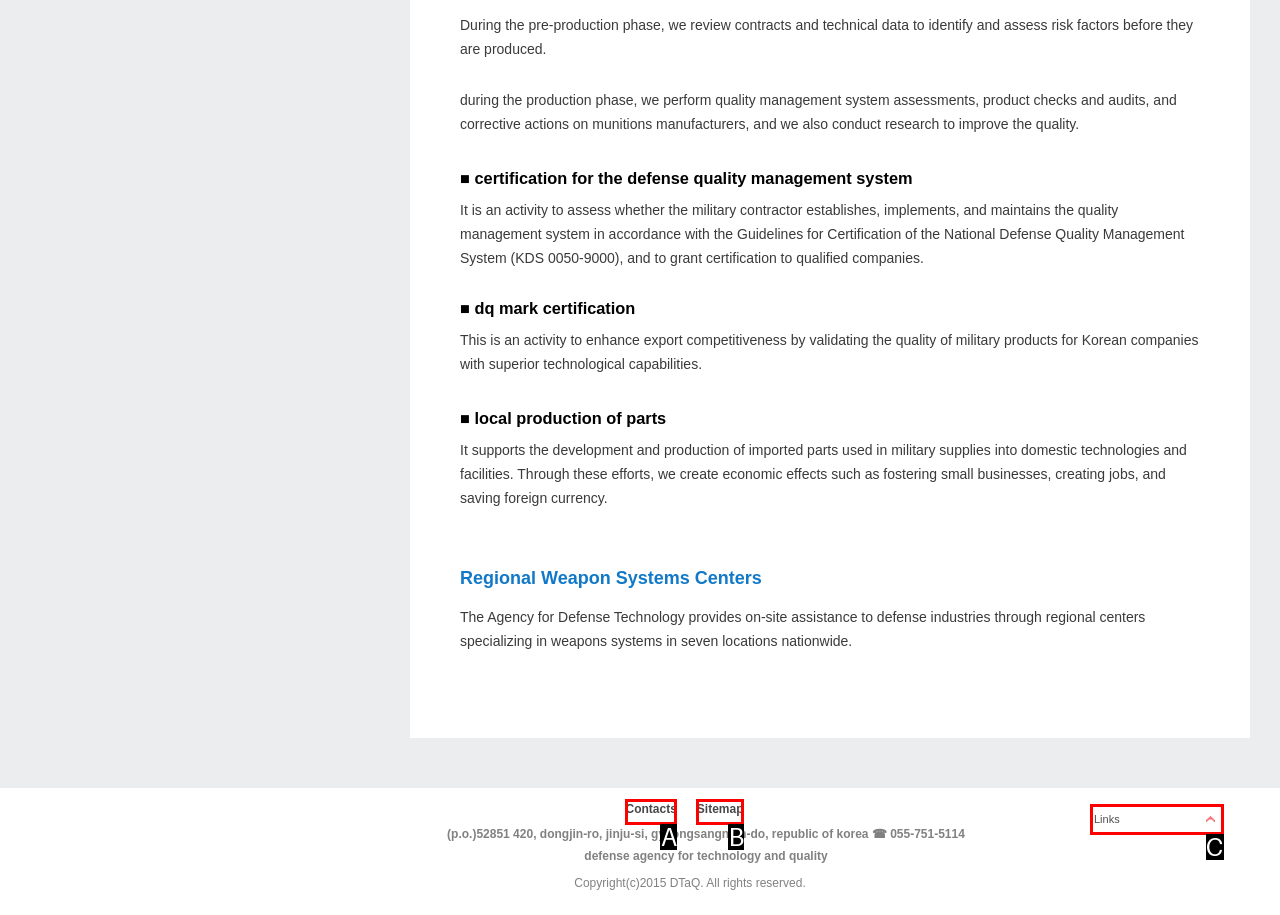Choose the HTML element that matches the description: parent_node: Sound Quest
Reply with the letter of the correct option from the given choices.

None